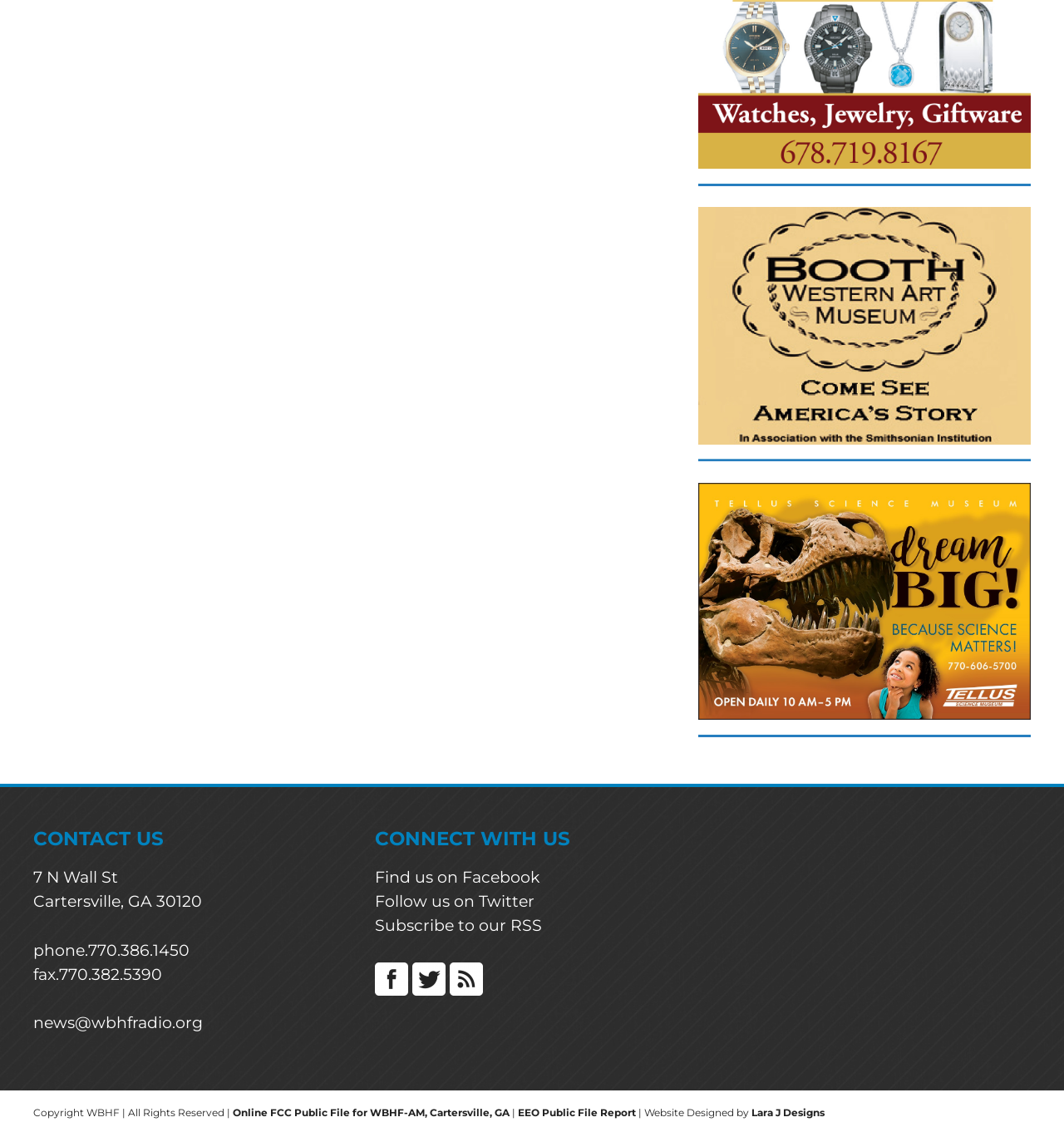Please mark the bounding box coordinates of the area that should be clicked to carry out the instruction: "Contact us".

[0.031, 0.73, 0.154, 0.751]